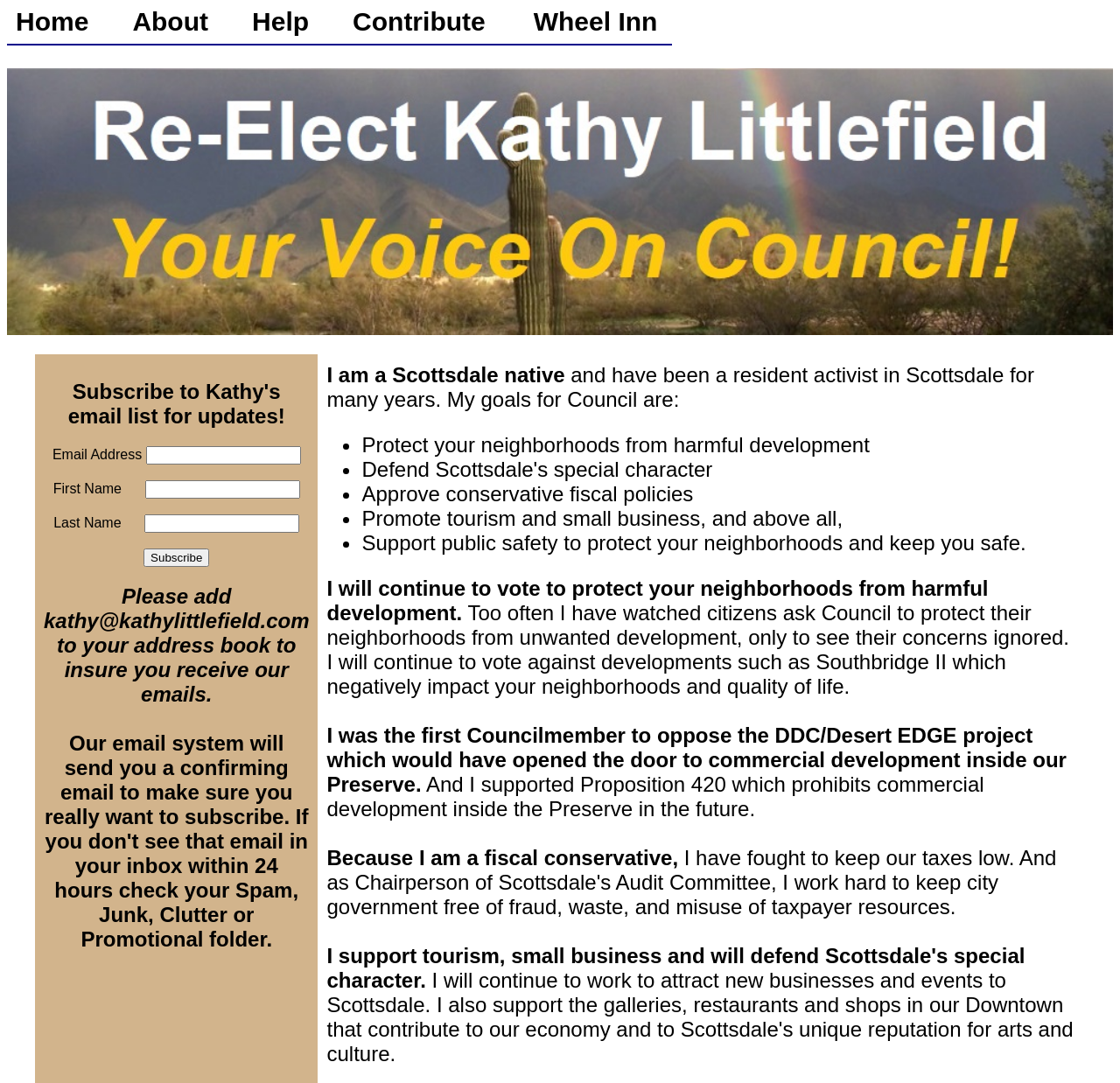Construct a comprehensive caption that outlines the webpage's structure and content.

This webpage is about Kathy Littlefield, a City Councilwoman from Scottsdale, Arizona. At the top of the page, there are five links: "Home", "About", "Help", "Contribute", and "Wheel Inn", spaced evenly apart. Below these links, there is a horizontal separator line.

The main content of the page is an image that spans almost the entire width of the page. Within this image, there is a section to subscribe to Kathy's email list for updates. This section includes a heading, two text boxes to input email address and name, and a subscribe button.

Below the subscription section, there is a heading with a message about adding Kathy's email address to the address book to ensure receipt of emails. This message is followed by a list of three bullet points, each describing a policy or action that Kathy supports, such as approving conservative fiscal policies, promoting tourism and small business, and supporting public safety.

The rest of the page is dedicated to Kathy's stance on various issues. There are four paragraphs of text, each describing her position on protecting neighborhoods from harmful development, opposing the DDC/Desert EDGE project, supporting Proposition 420, and being a fiscal conservative. These paragraphs are arranged vertically, with the first paragraph starting from the top left of the image and the subsequent paragraphs following below it.